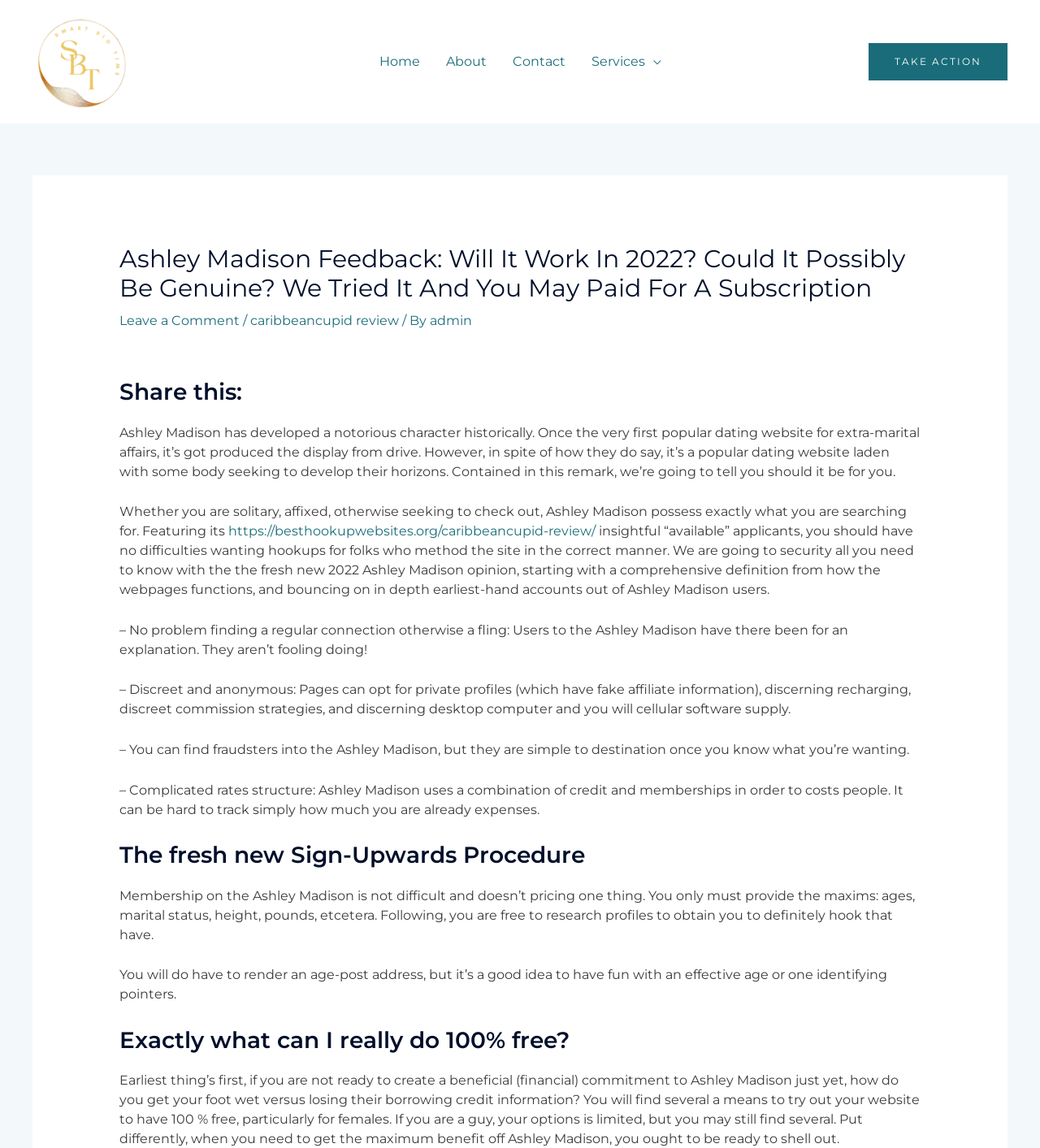Given the element description: "Get Directions", predict the bounding box coordinates of the UI element it refers to, using four float numbers between 0 and 1, i.e., [left, top, right, bottom].

None